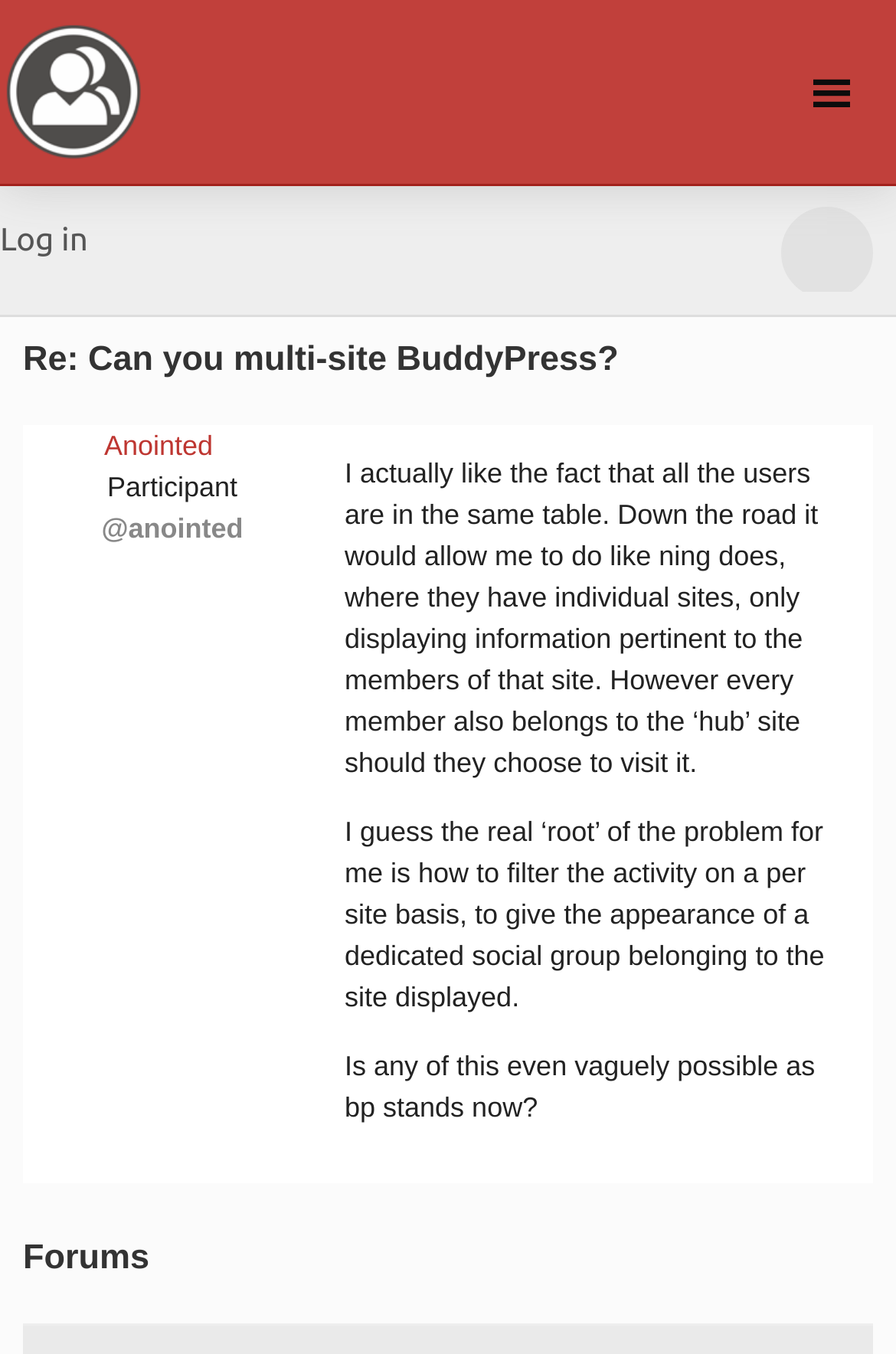Give a short answer using one word or phrase for the question:
How many links are in the top section of the webpage?

2